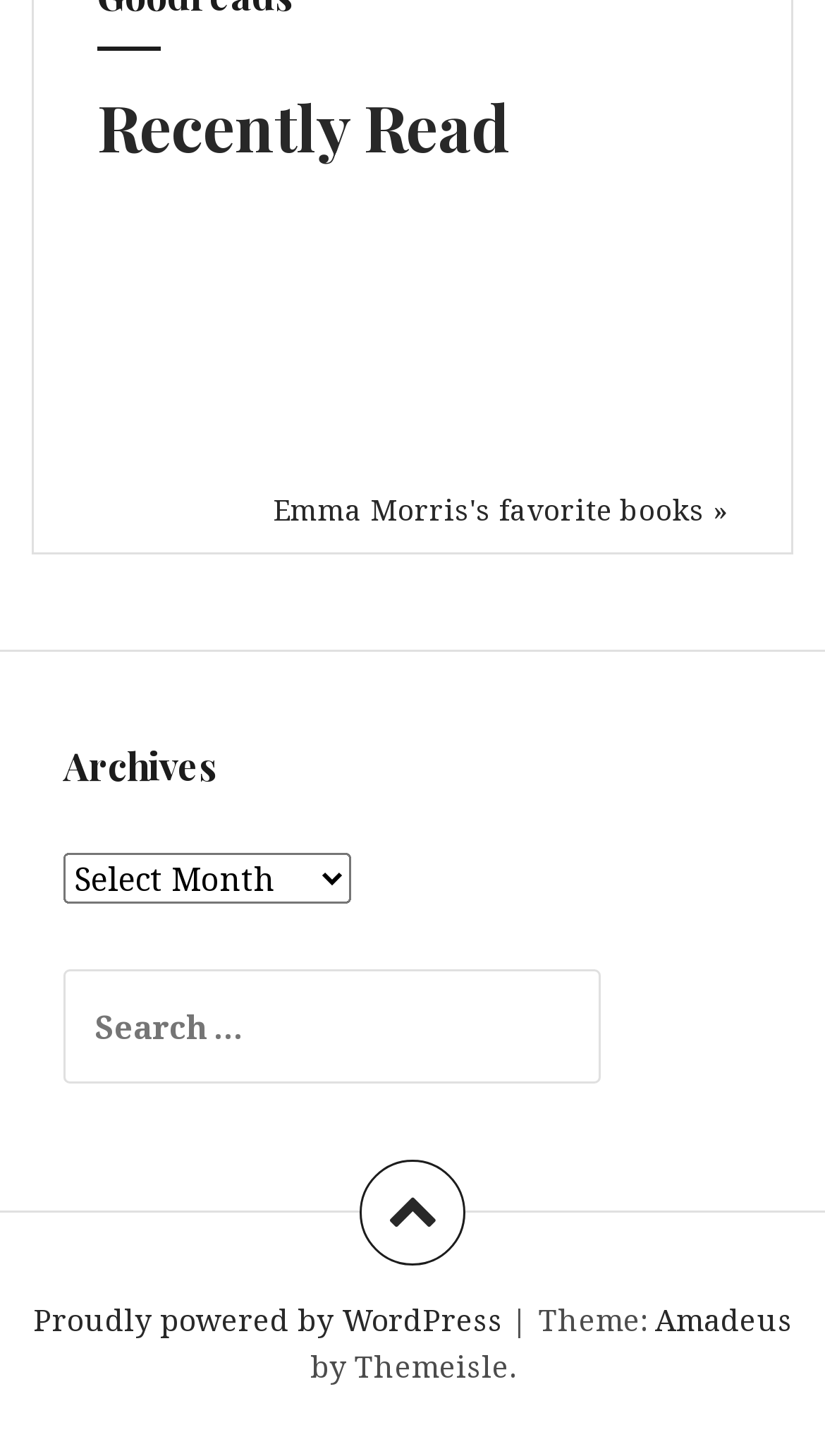Please answer the following question using a single word or phrase: What is the title of the first book?

Mere Christianity